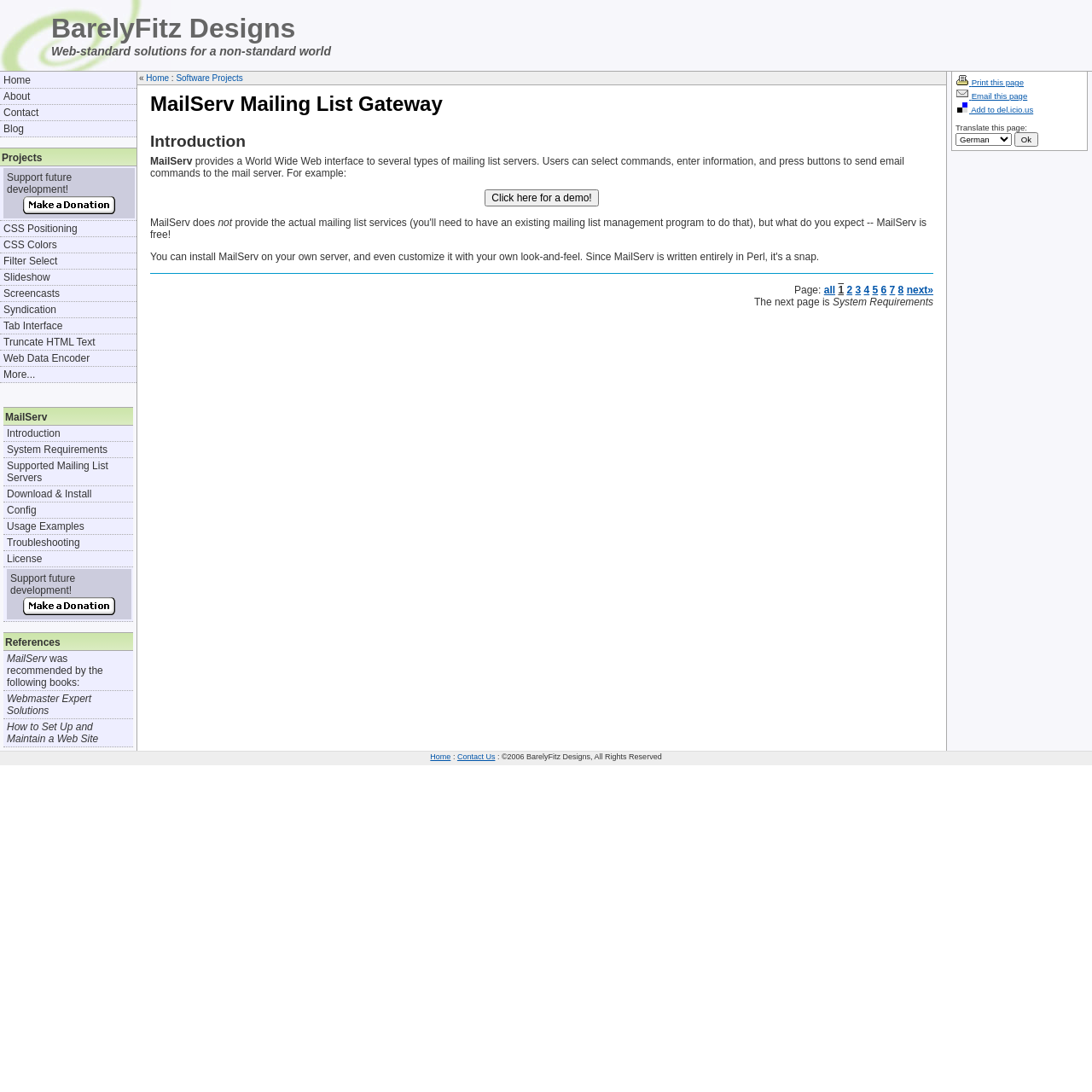Show the bounding box coordinates for the element that needs to be clicked to execute the following instruction: "Take a 1-min quiz to get a Wall Pilates Plan". Provide the coordinates in the form of four float numbers between 0 and 1, i.e., [left, top, right, bottom].

None